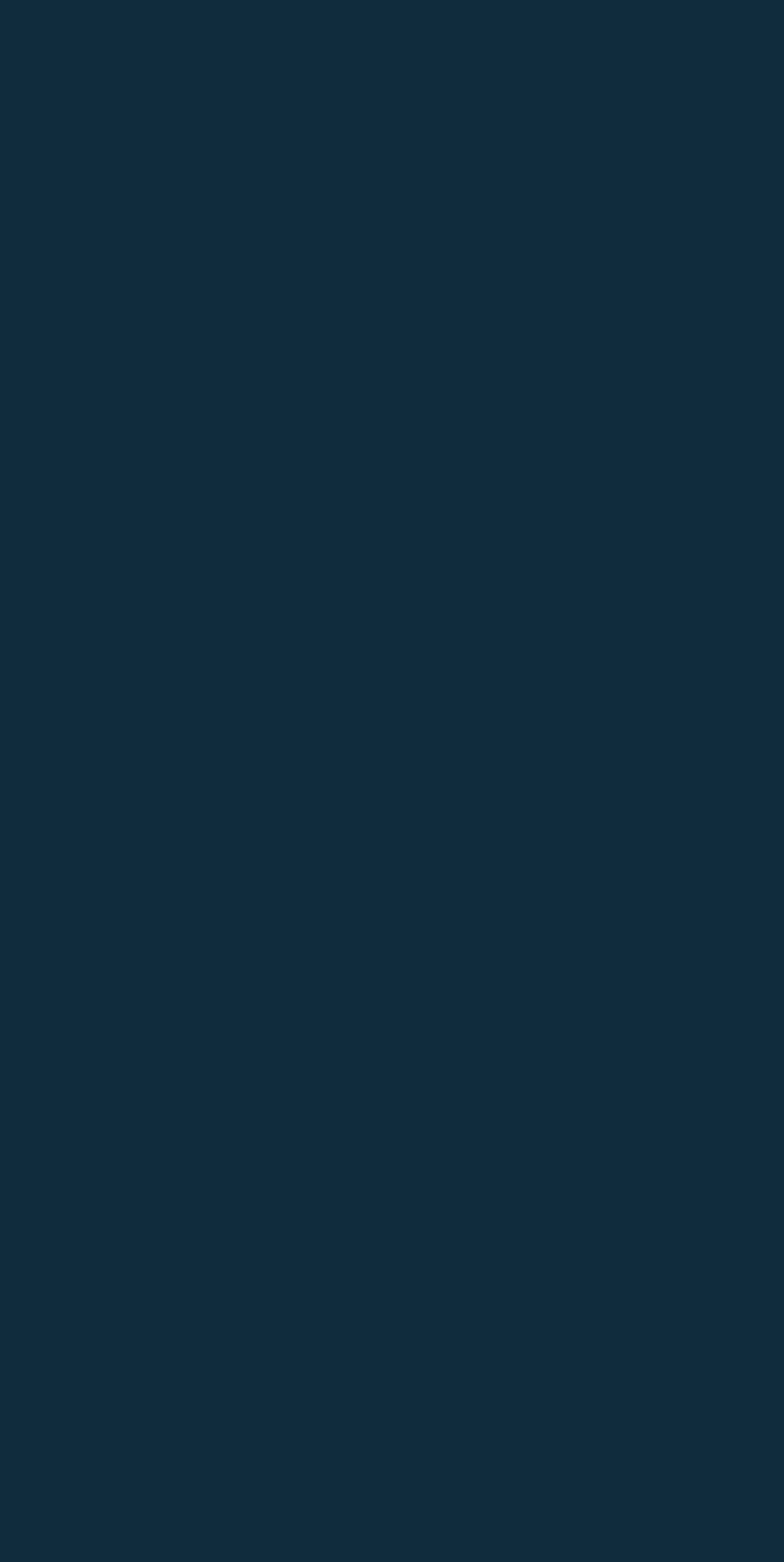Identify the bounding box coordinates of the area that should be clicked in order to complete the given instruction: "Read about ITV Plc". The bounding box coordinates should be four float numbers between 0 and 1, i.e., [left, top, right, bottom].

[0.5, 0.381, 0.597, 0.404]